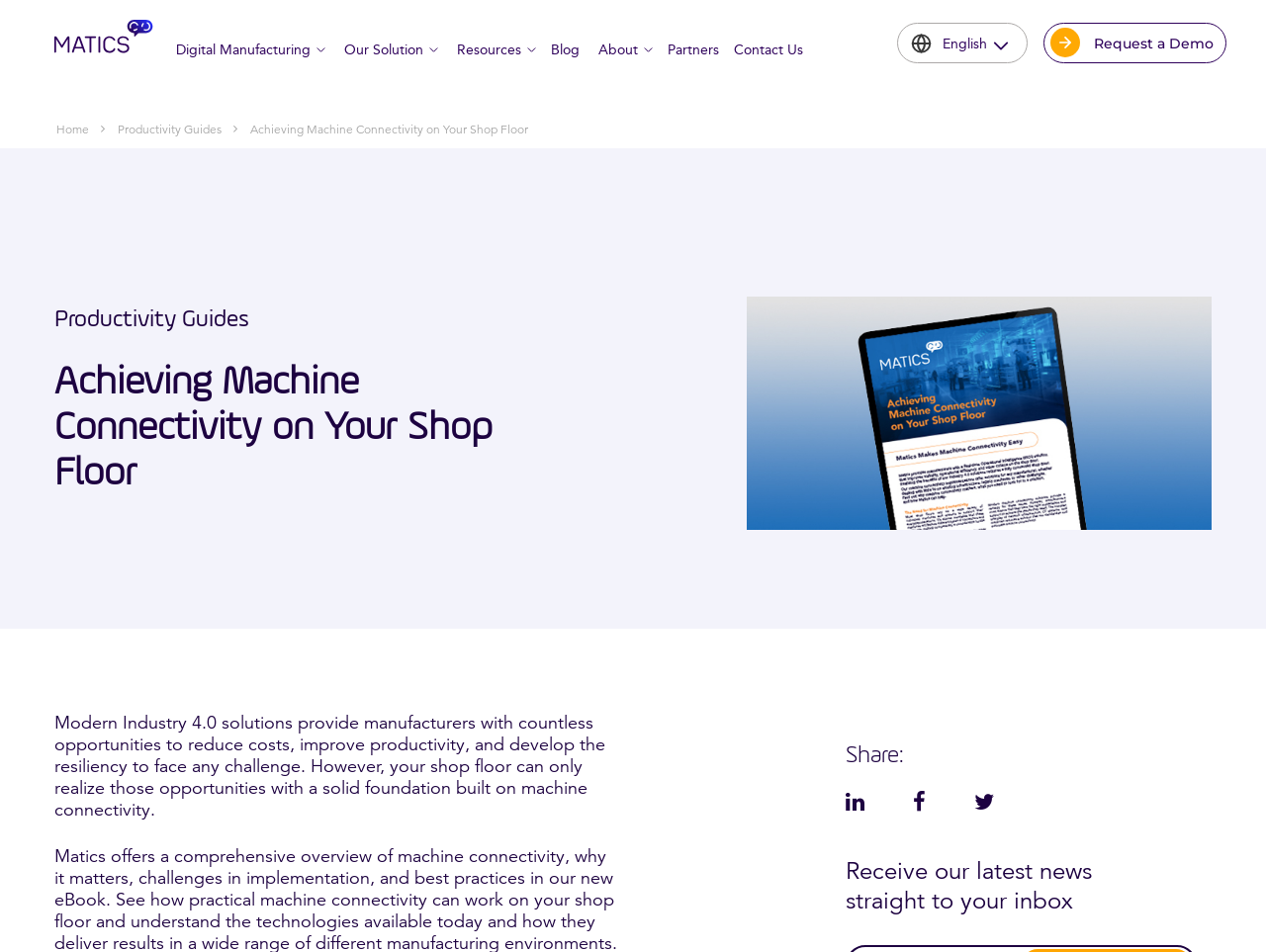What is the benefit of Industry 4.0 solutions?
Please use the image to deliver a detailed and complete answer.

According to the webpage content, Industry 4.0 solutions provide manufacturers with opportunities to reduce costs, improve productivity, and develop resiliency to face challenges.